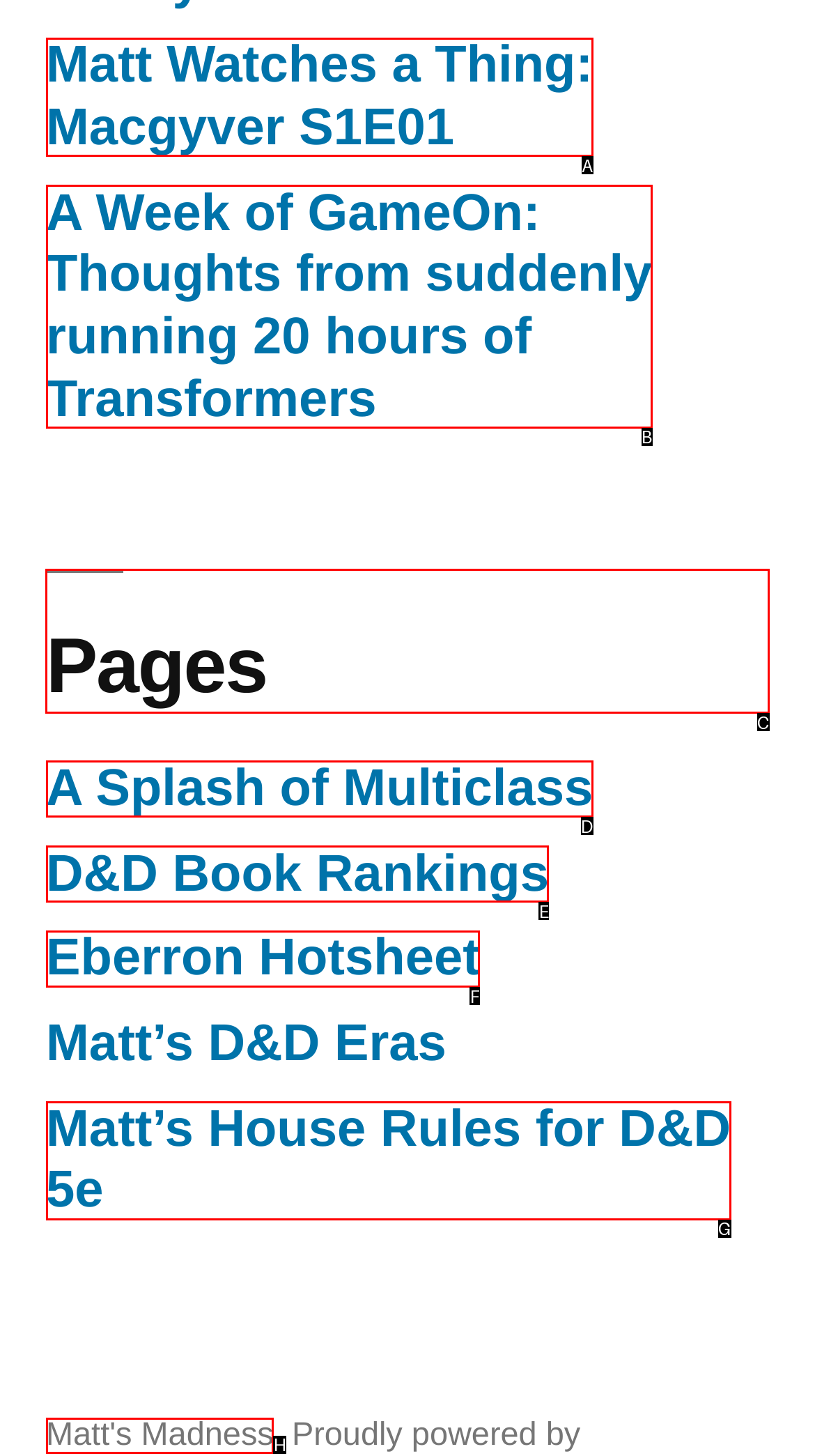Tell me which one HTML element I should click to complete the following instruction: go to Pages
Answer with the option's letter from the given choices directly.

C